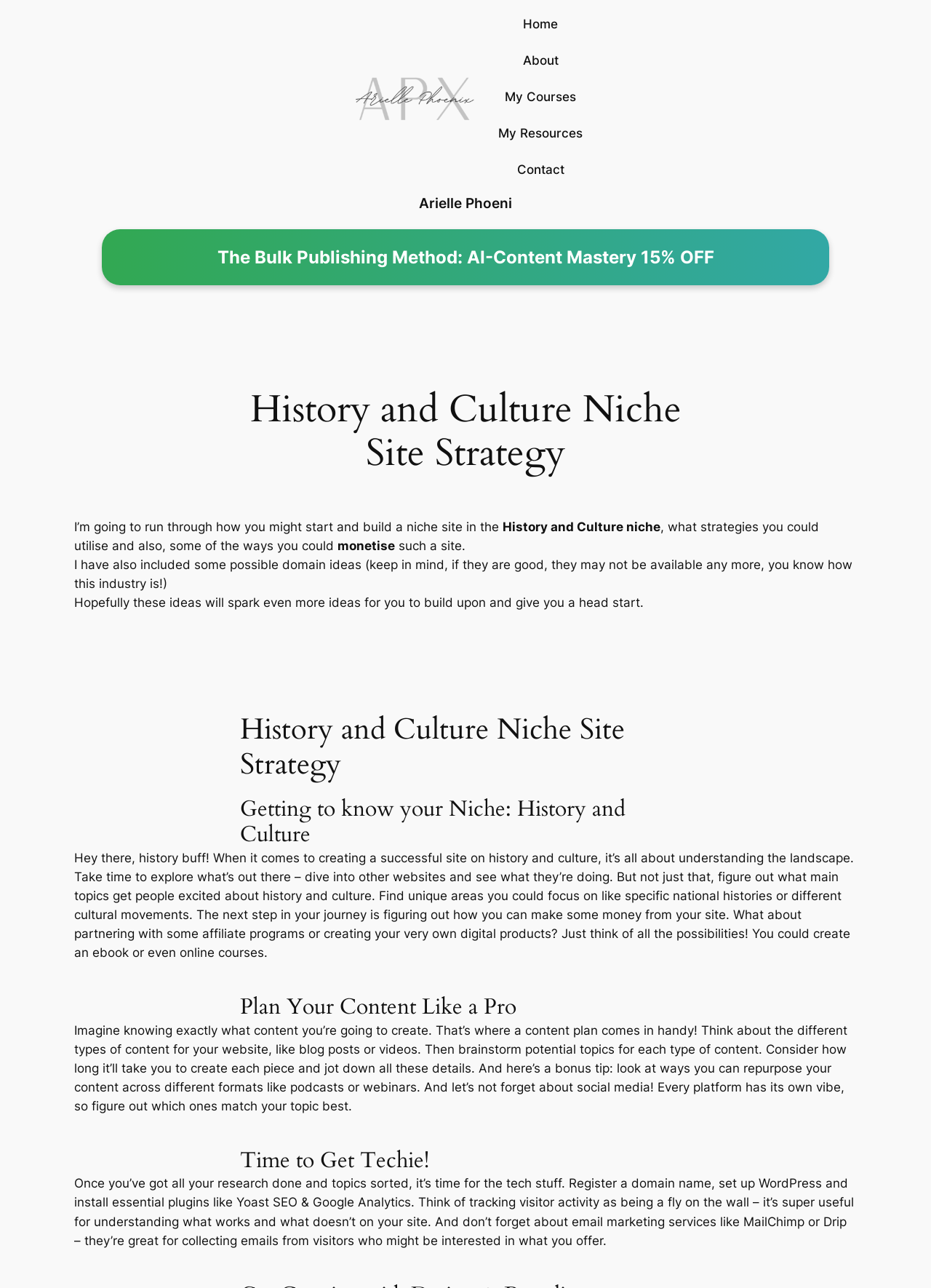Locate the bounding box coordinates for the element described below: "Contact". The coordinates must be four float values between 0 and 1, formatted as [left, top, right, bottom].

[0.555, 0.124, 0.606, 0.139]